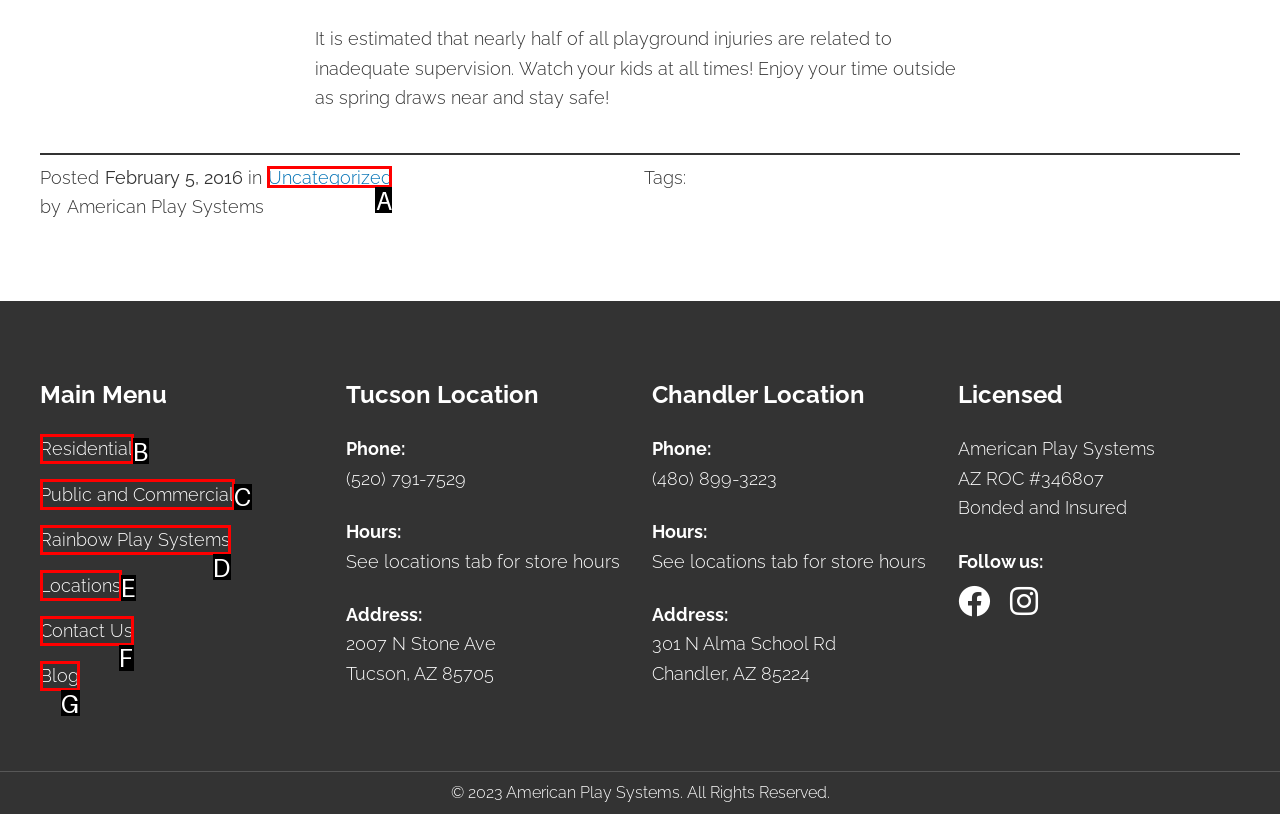Given the description: Announcements, identify the matching HTML element. Provide the letter of the correct option.

None